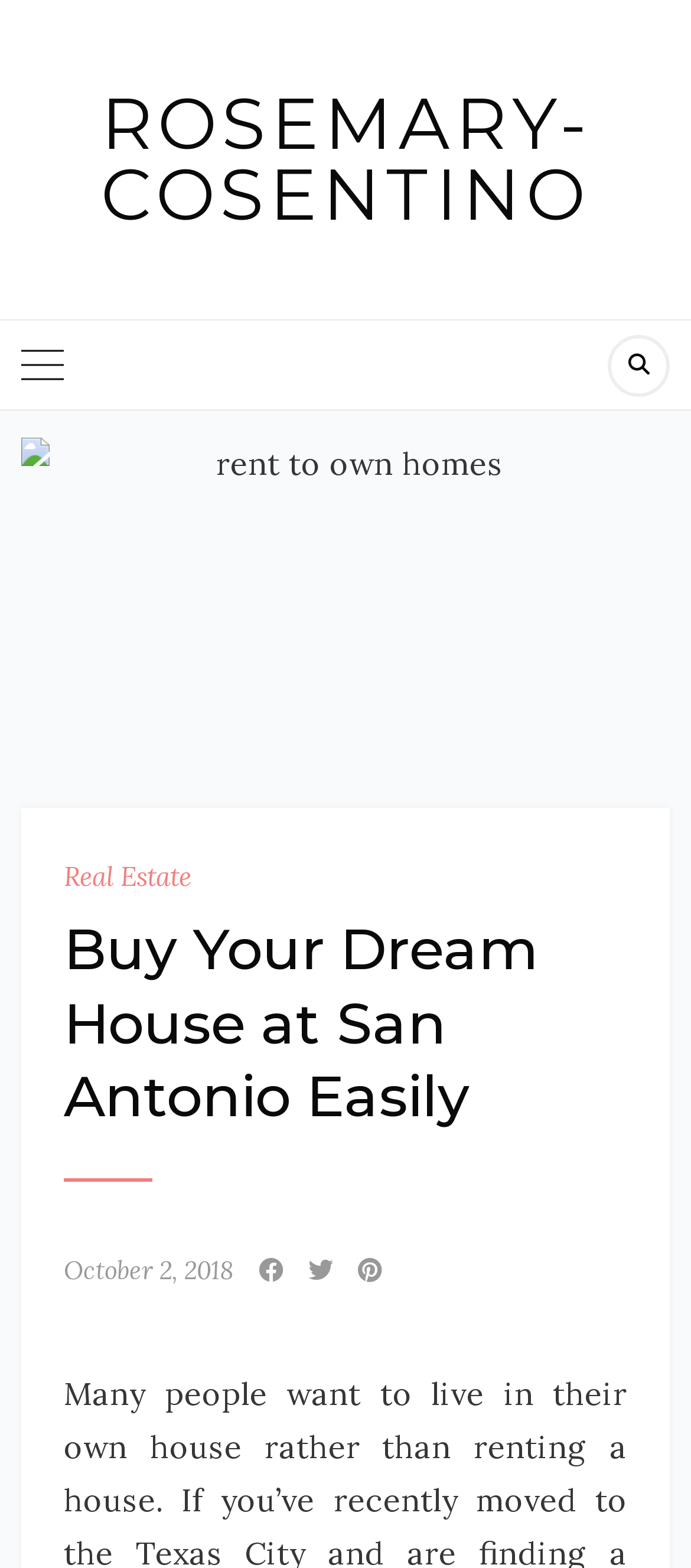Determine the bounding box coordinates for the HTML element described here: "parent_node: October 2, 2018".

[0.446, 0.8, 0.482, 0.82]